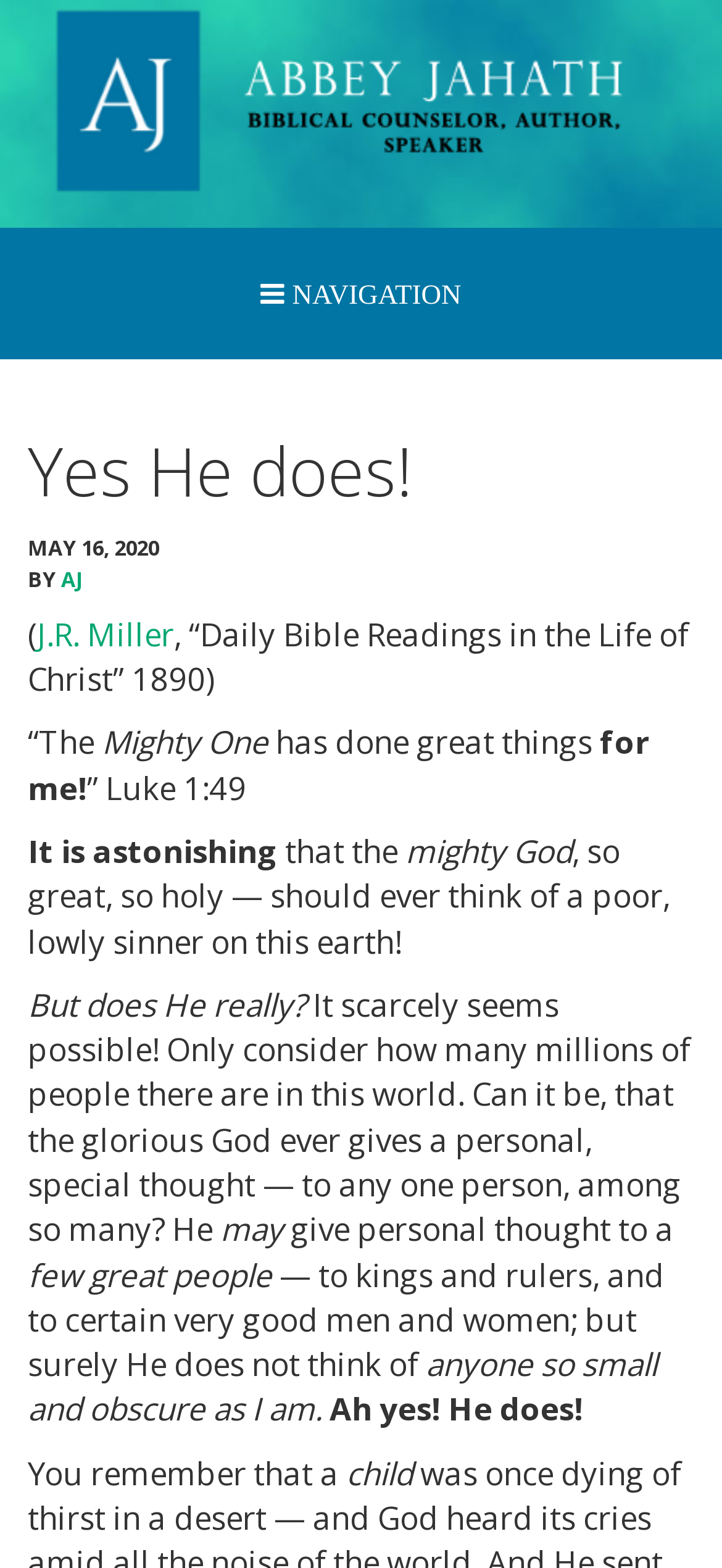Locate the UI element that matches the description Home Abbey Jahath in the webpage screenshot. Return the bounding box coordinates in the format (top-left x, top-left y, bottom-right x, bottom-right y), with values ranging from 0 to 1.

[0.076, 0.218, 0.924, 0.281]